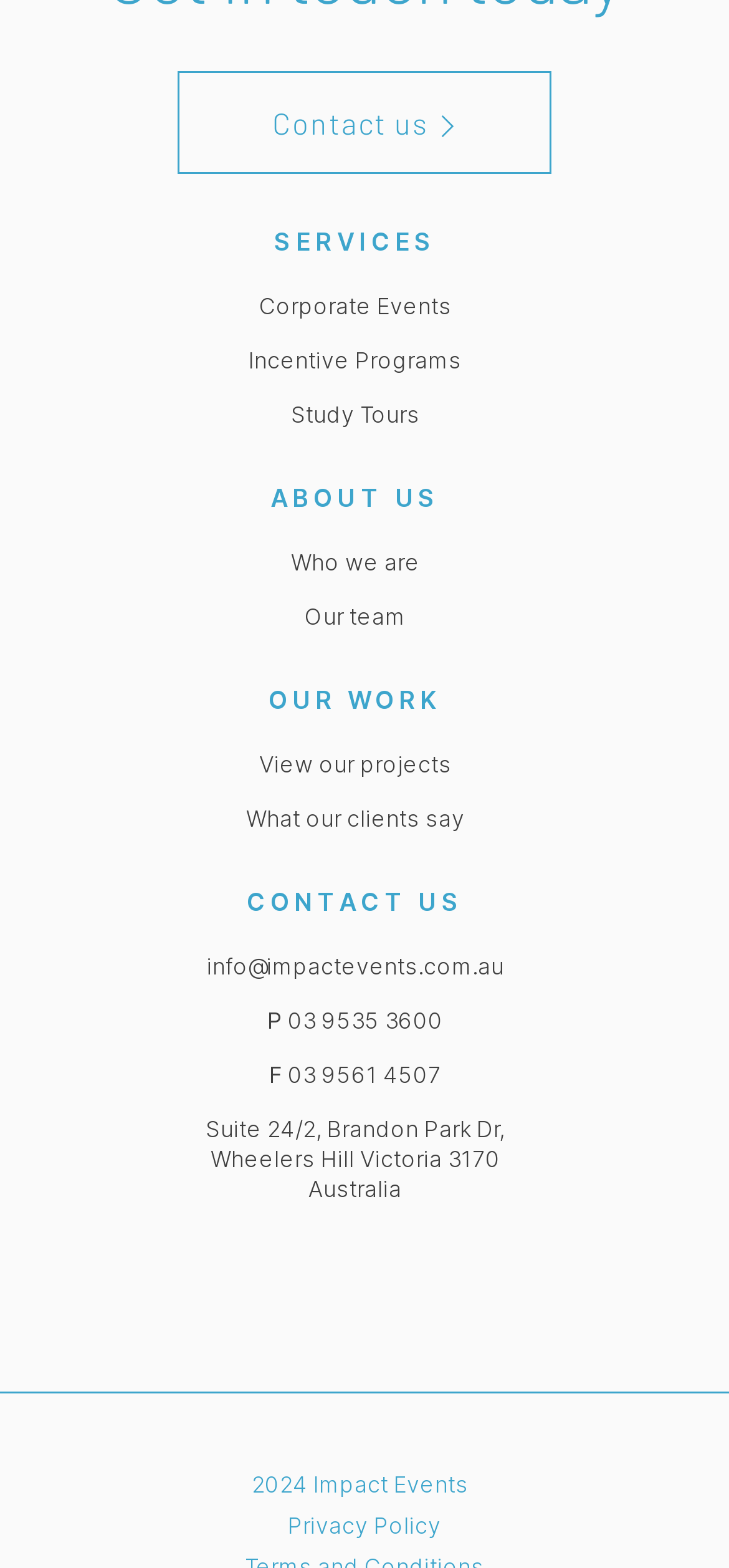What is the company's email address?
Using the details from the image, give an elaborate explanation to answer the question.

I found the company's email address by looking at the link with the text 'info@impactevents.com.au' which is located at the bottom of the page.